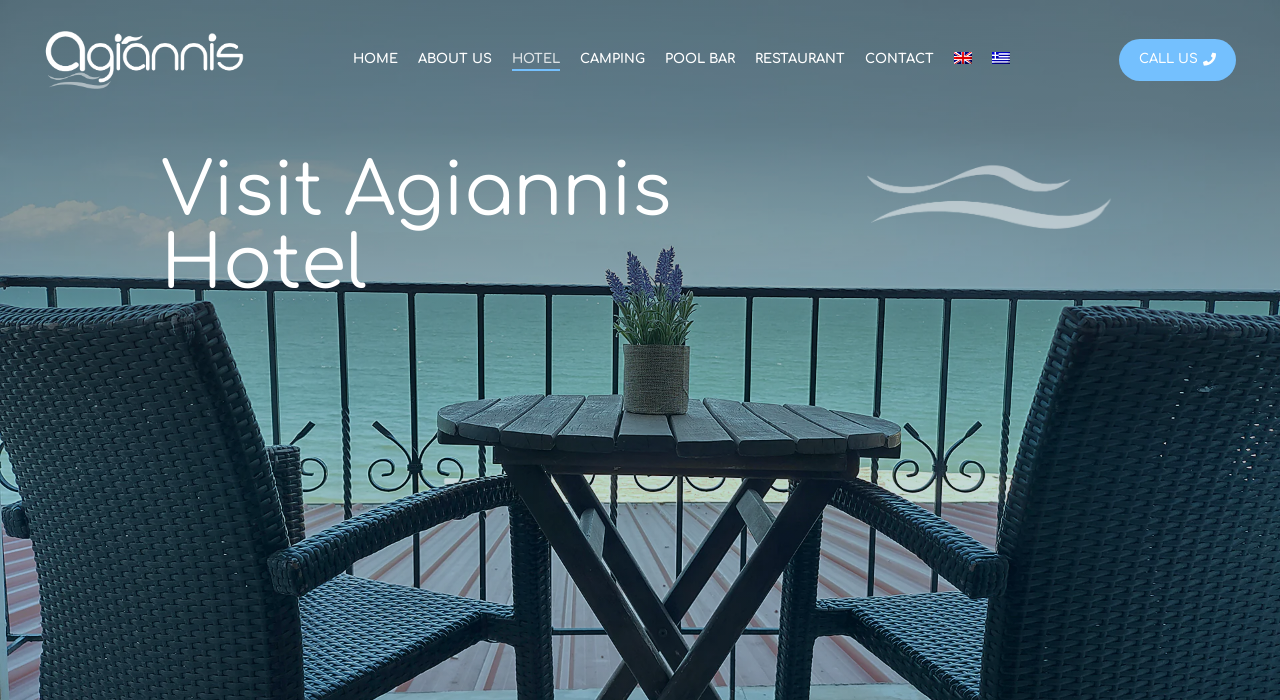Identify the bounding box coordinates of the region that should be clicked to execute the following instruction: "Click on the HOME link".

[0.276, 0.057, 0.311, 0.114]